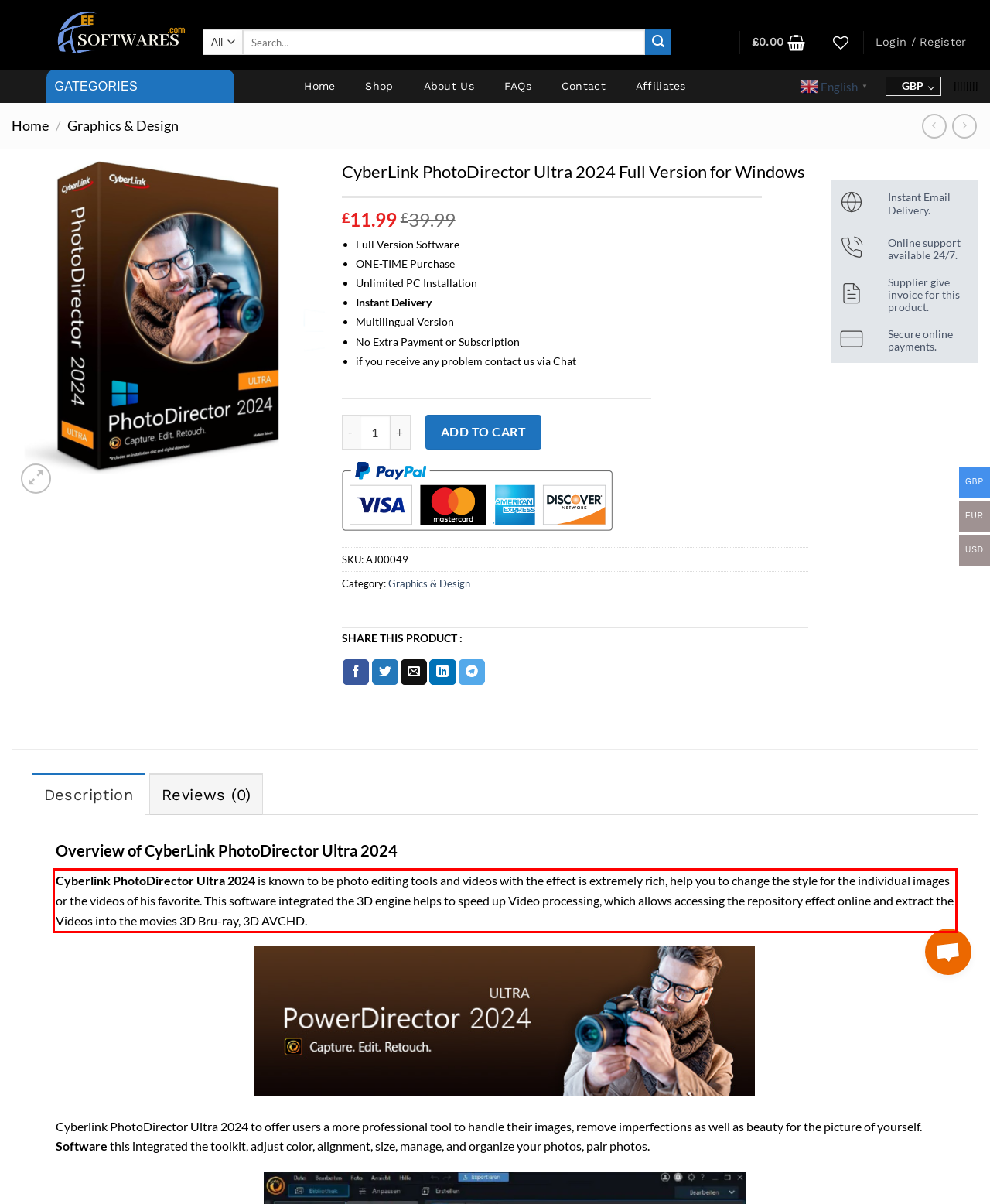Analyze the screenshot of the webpage that features a red bounding box and recognize the text content enclosed within this red bounding box.

Cyberlink PhotoDirector Ultra 2024 is known to be photo editing tools and videos with the effect is extremely rich, help you to change the style for the individual images or the videos of his favorite. This software integrated the 3D engine helps to speed up Video processing, which allows accessing the repository effect online and extract the Videos into the movies 3D Bru-ray, 3D AVCHD.